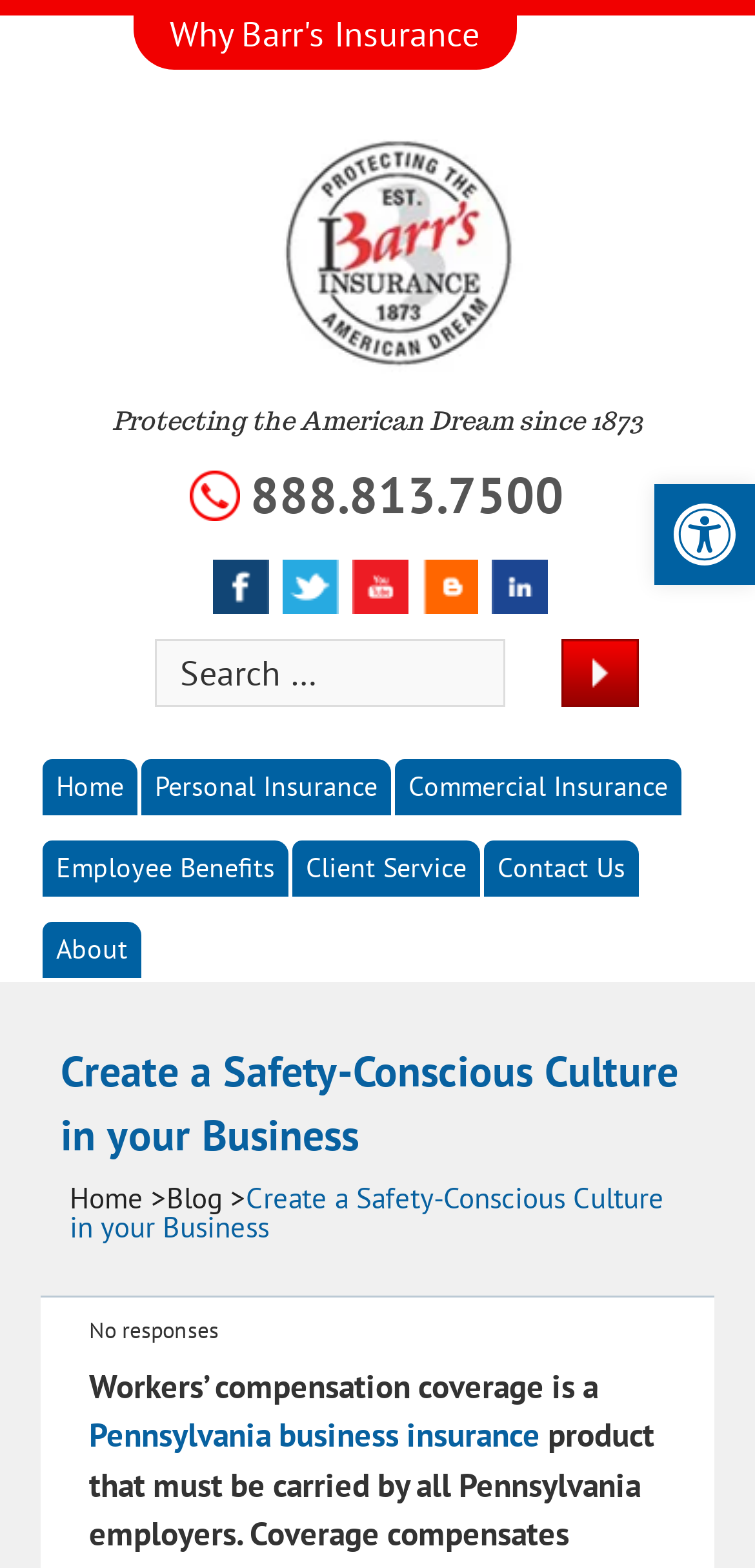Create a detailed description of the webpage's content and layout.

The webpage is about Barr's Insurance, a company that provides insurance services. At the top, there is a heading that reads "Barr's Insurance" with a link to the company's homepage. Below it, there is a subheading that says "Protecting the American Dream since 1873". On the top-right corner, there are social media links to Facebook, Twitter, YouTube, Blogger, and LinkedIn.

On the top-left corner, there is a search bar with a search button. Below the search bar, there is a navigation menu with links to different sections of the website, including Home, Personal Insurance, Commercial Insurance, Employee Benefits, Client Service, Contact Us, and About.

The main content of the webpage is headed by "Create a Safety-Conscious Culture in your Business", which is a blog post or article. The article is divided into sections, with a link to "Pennsylvania business insurance" at the bottom. There is also a mention of "No responses" above the link, suggesting that it might be a comment section.

On the bottom-left corner, there is a link to "Home >" and "Blog >", which might be breadcrumbs to navigate back to the homepage or blog section. Finally, on the bottom-right corner, there is a button to open the toolbar accessibility tools, accompanied by an image with the same name.